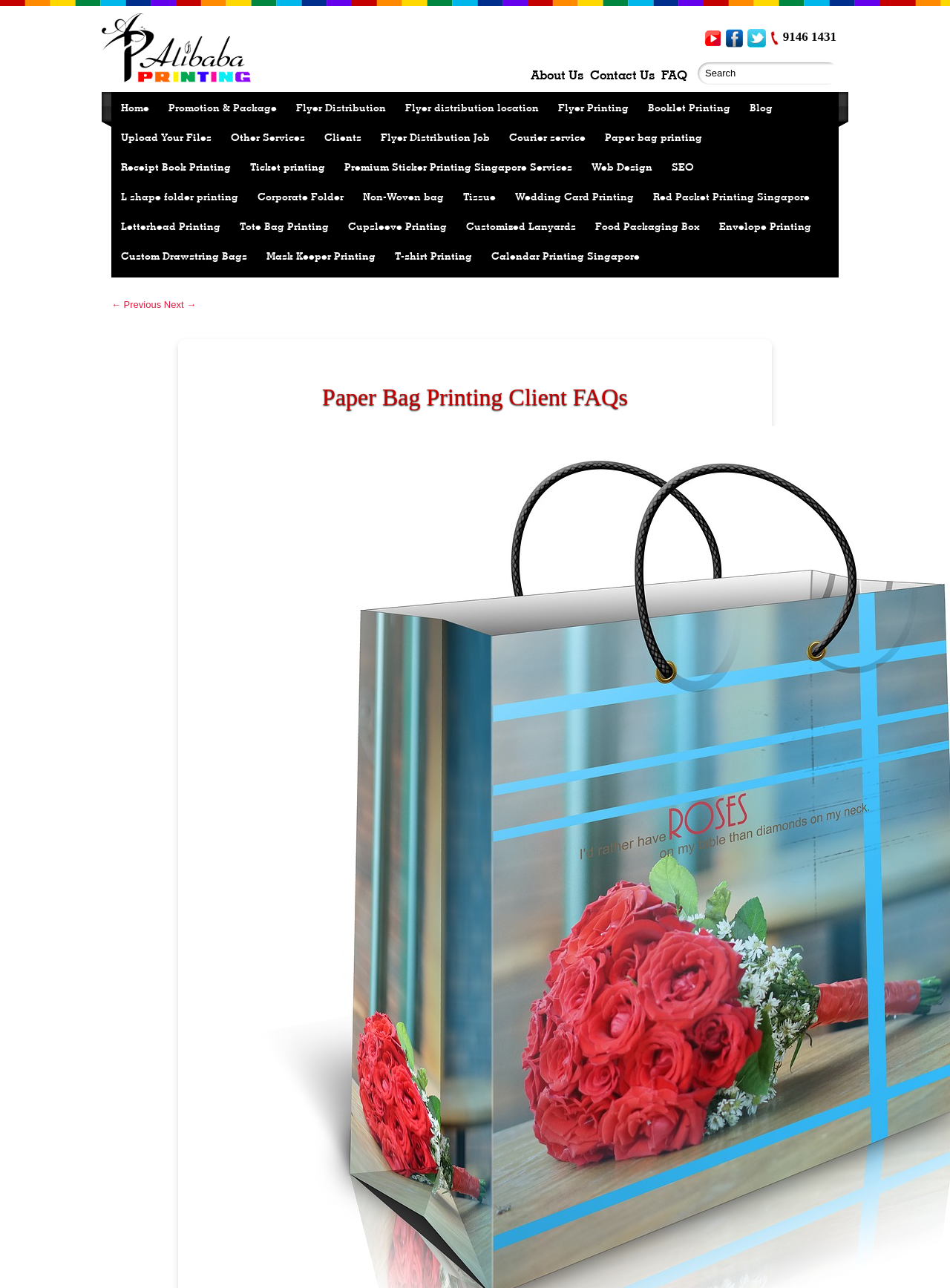What types of printing services are available?
Based on the screenshot, provide your answer in one word or phrase.

Many